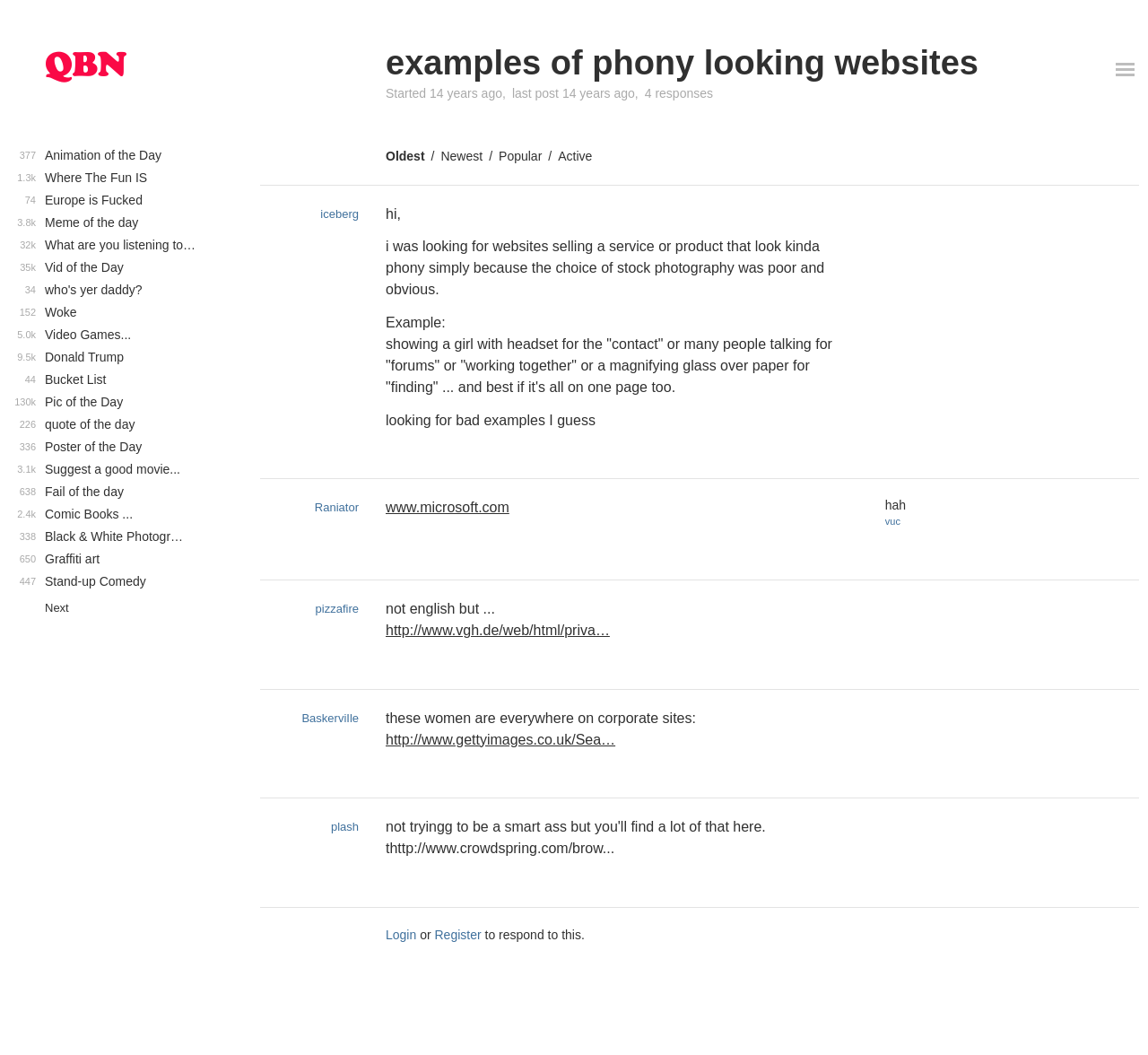How many responses are there to the first post? Please answer the question using a single word or phrase based on the image.

4